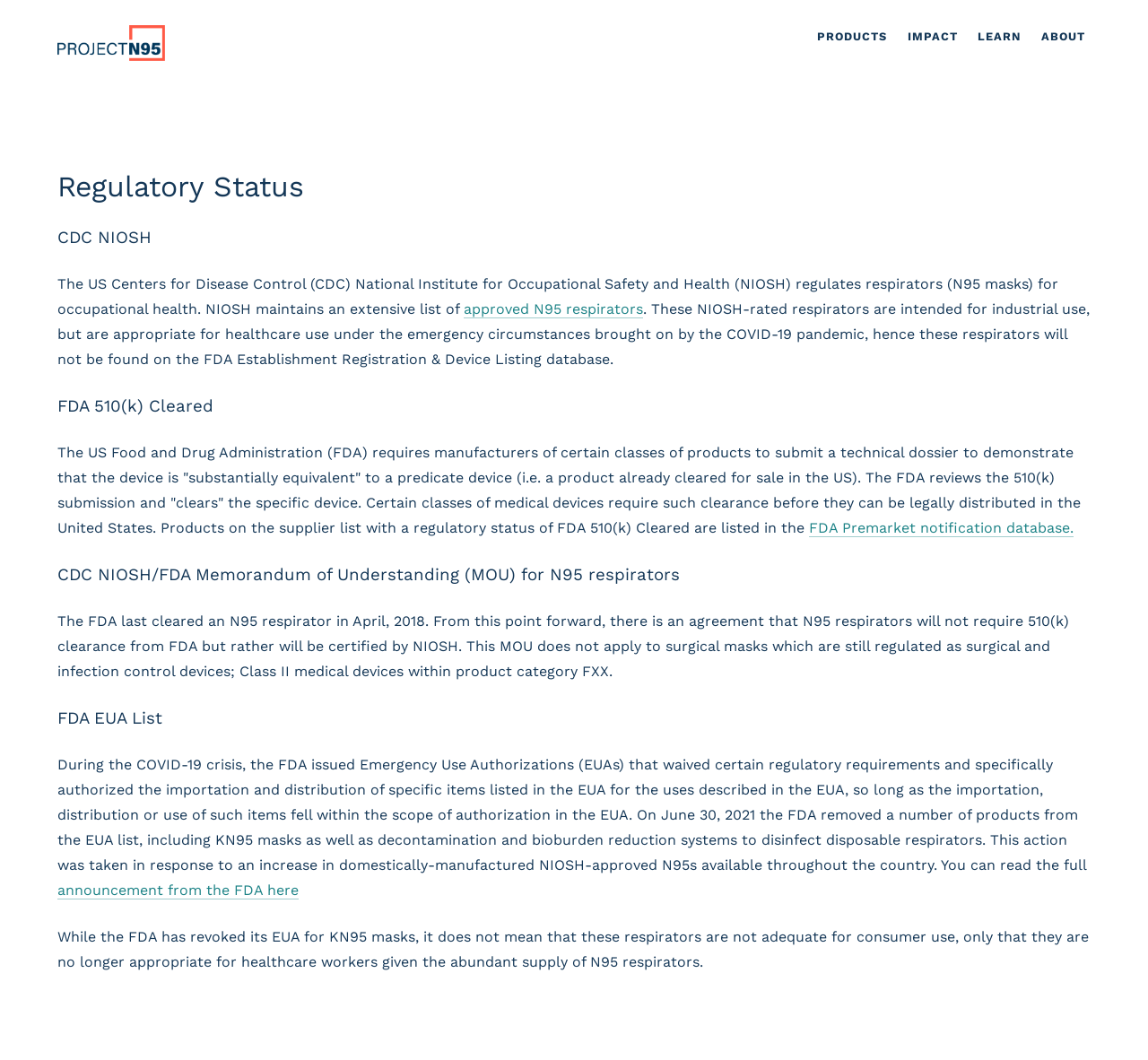Examine the image and give a thorough answer to the following question:
What is the purpose of the FDA 510(k) clearance?

The answer can be found by reading the text under the 'FDA 510(k) Cleared' heading, which states that the FDA requires manufacturers to submit a technical dossier to demonstrate that the device is 'substantially equivalent' to a predicate device. This suggests that the purpose of the FDA 510(k) clearance is to demonstrate substantial equivalence.